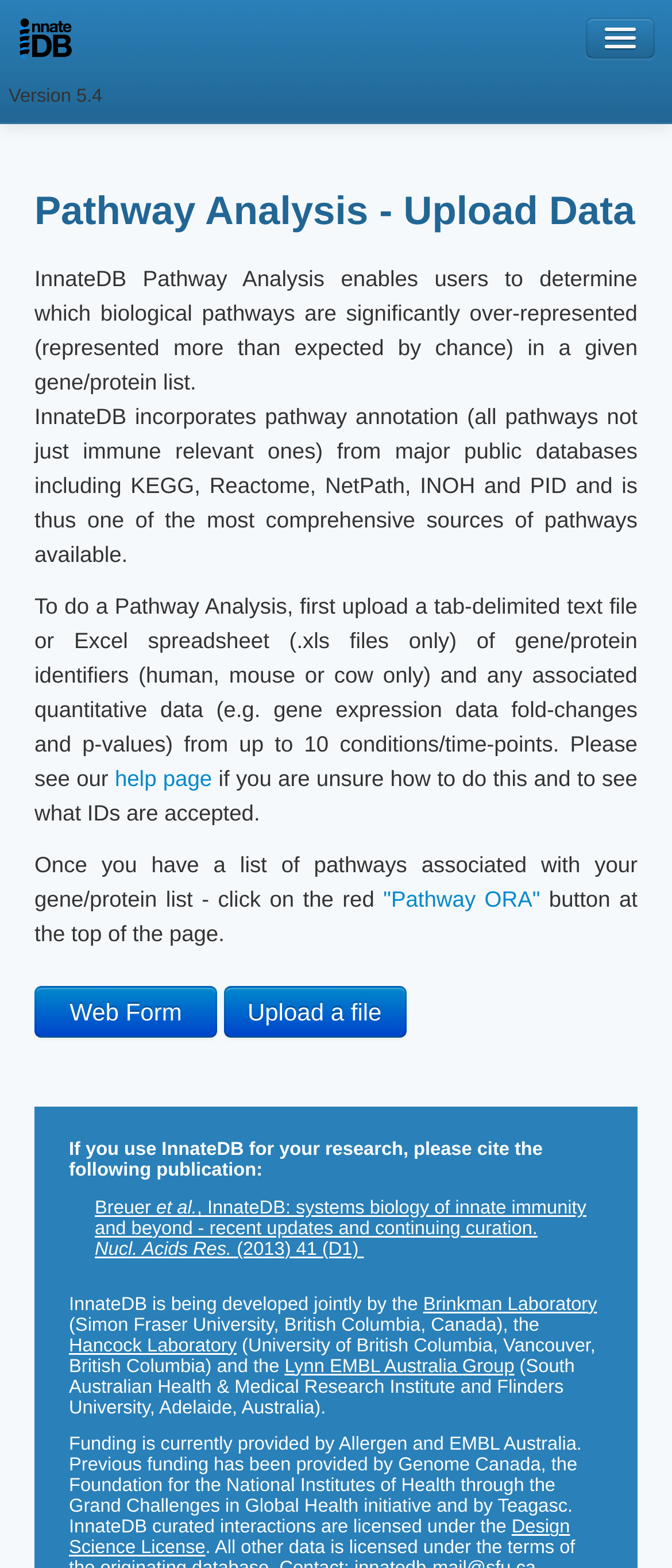Locate the bounding box coordinates of the segment that needs to be clicked to meet this instruction: "Click the 'About' link".

[0.013, 0.049, 0.987, 0.091]